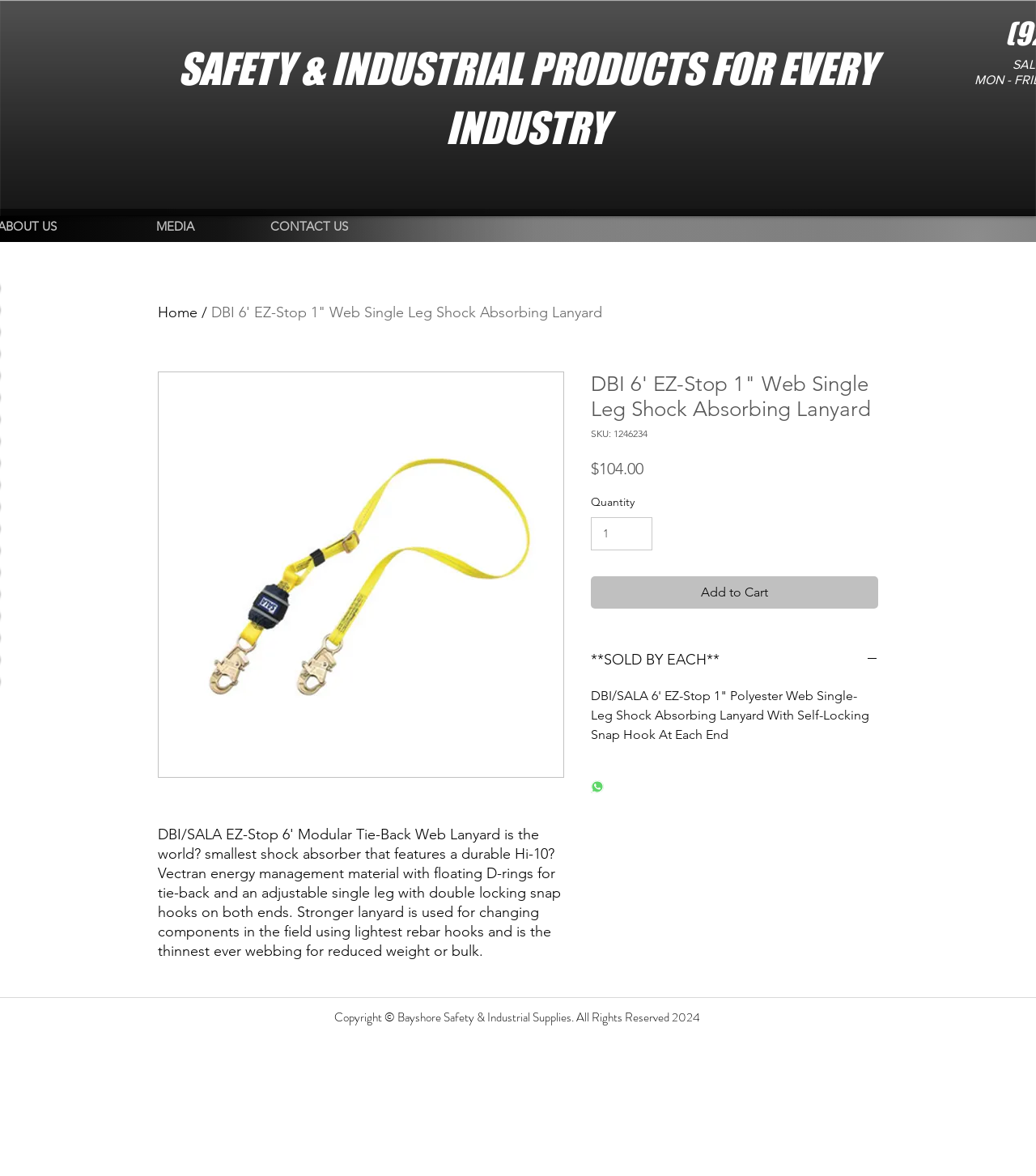Find the bounding box coordinates for the HTML element described in this sentence: "input value="1" aria-label="Quantity" value="1"". Provide the coordinates as four float numbers between 0 and 1, in the format [left, top, right, bottom].

[0.57, 0.44, 0.63, 0.468]